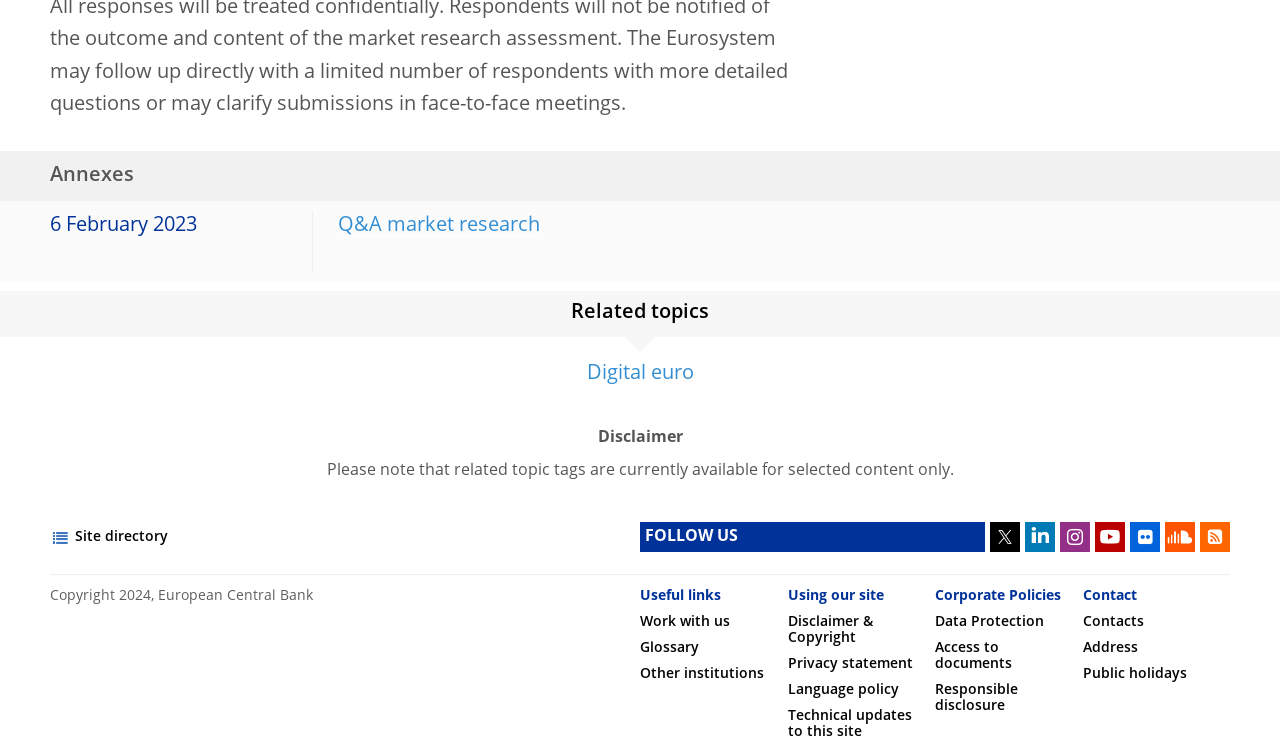With reference to the image, please provide a detailed answer to the following question: What is the date of the Q&A market research?

I found the date '6 February 2023' associated with the 'Q&A market research' link, which is a description list detail under the 'Annexes' section.